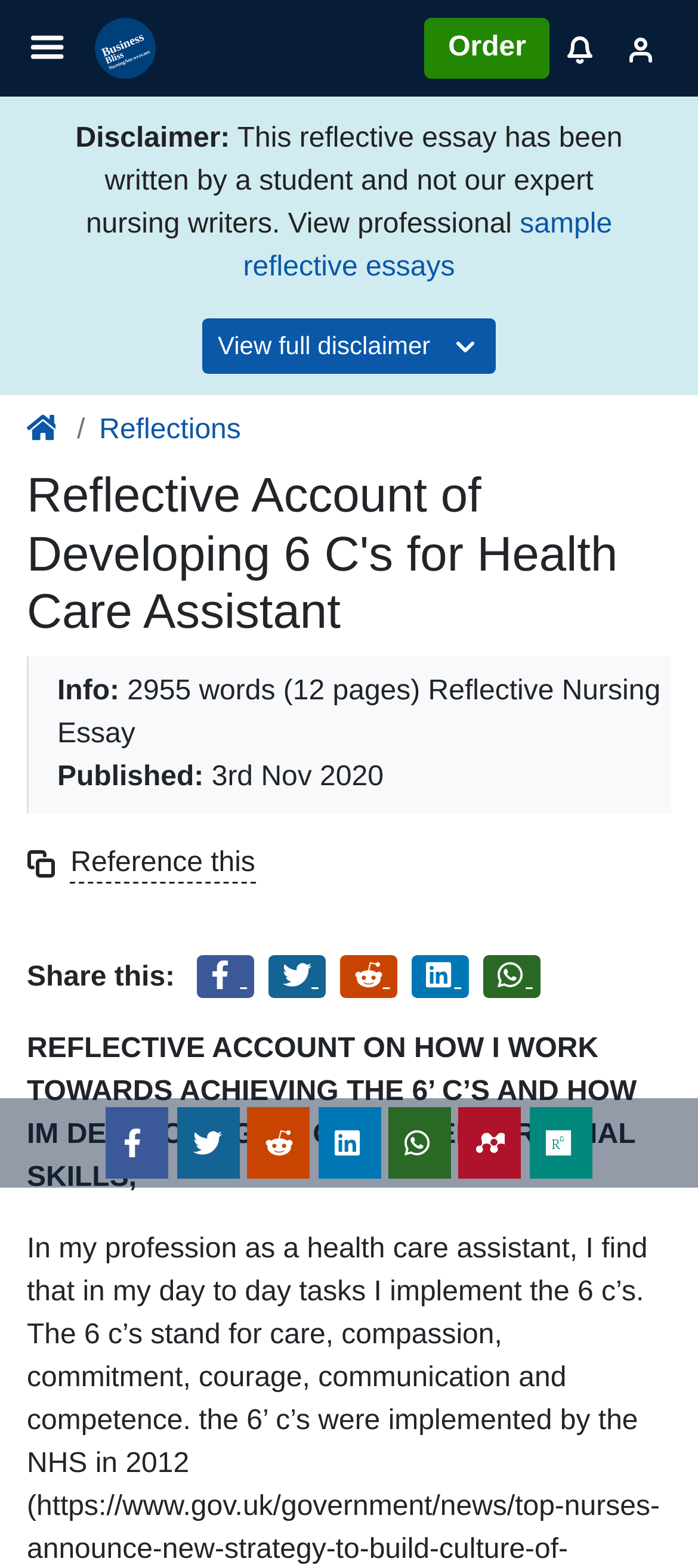Extract the bounding box for the UI element that matches this description: "Facebook".

[0.282, 0.609, 0.364, 0.636]